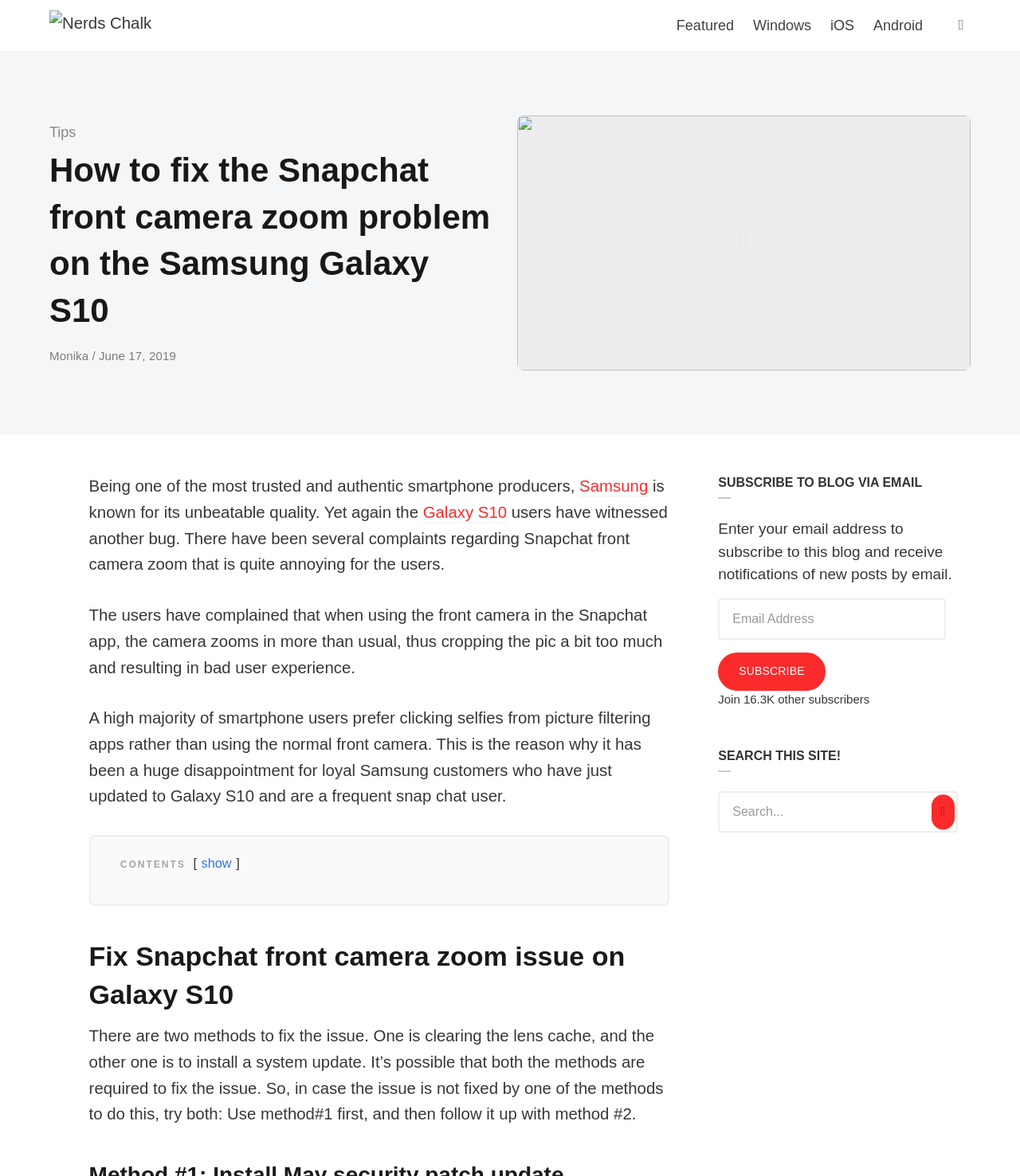Find the bounding box coordinates corresponding to the UI element with the description: "Home". The coordinates should be formatted as [left, top, right, bottom], with values as floats between 0 and 1.

None